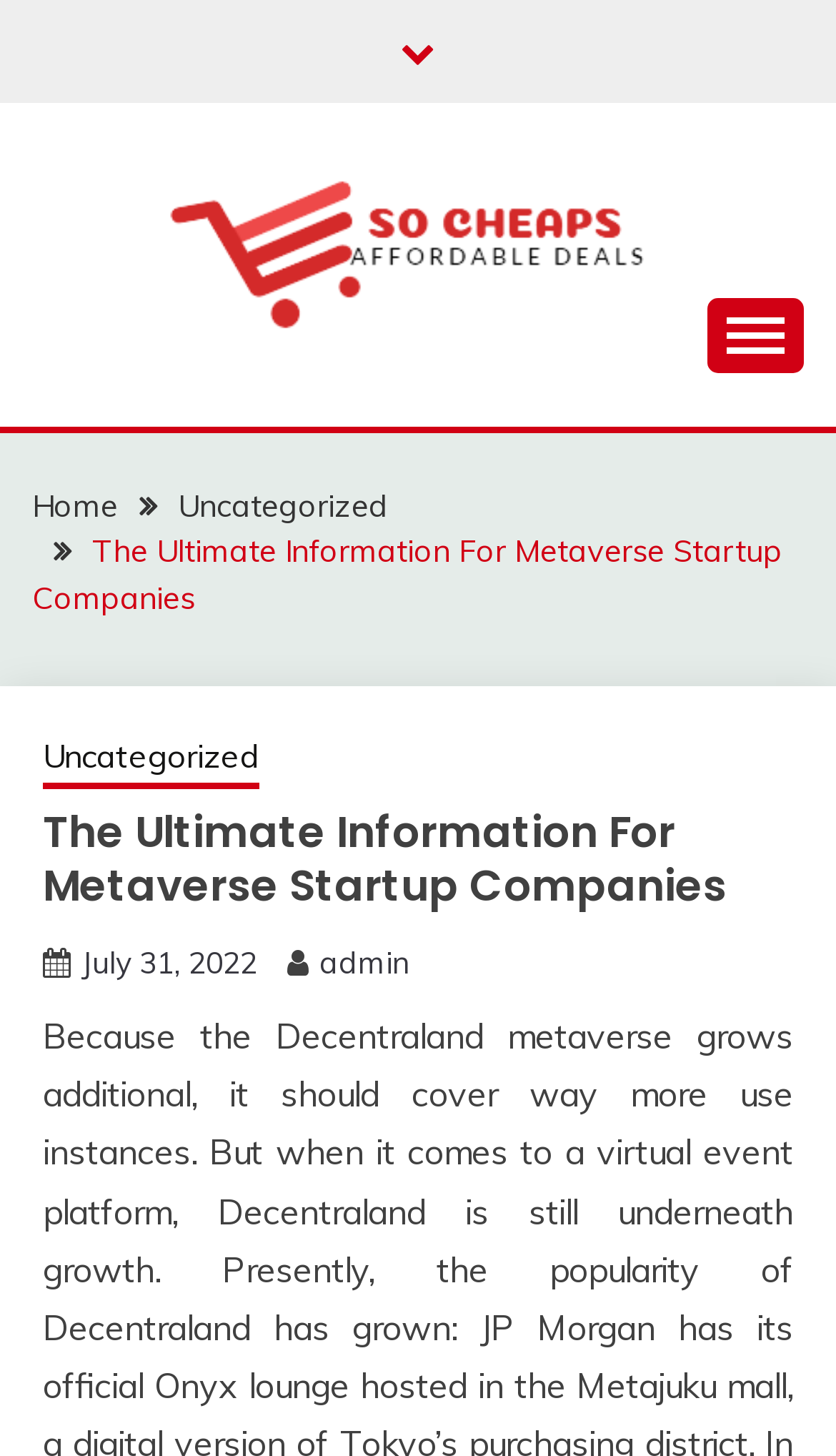Provide an in-depth caption for the contents of the webpage.

The webpage is about providing information for metaverse startup companies, with a focus on affordable deals. At the top, there is a link to the website's homepage, followed by the website's logo, "So Cheaps", which is an image with a link. Below the logo, there is a static text "Affordable Deals". 

On the top right, there is a button to expand the primary menu. Below the button, there is a navigation section with breadcrumbs, which includes links to "Home", "Uncategorized", and the current page, "The Ultimate Information For Metaverse Startup Companies". 

The main content of the webpage is a heading with the same title as the webpage, "The Ultimate Information For Metaverse Startup Companies". Below the heading, there are links to "Uncategorized" and the date "July 31, 2022", which is also marked as a time element. There is another link to the author "admin" on the same line. 

At the bottom right of the page, there is a link with a font icon, possibly a social media link or a contact link.